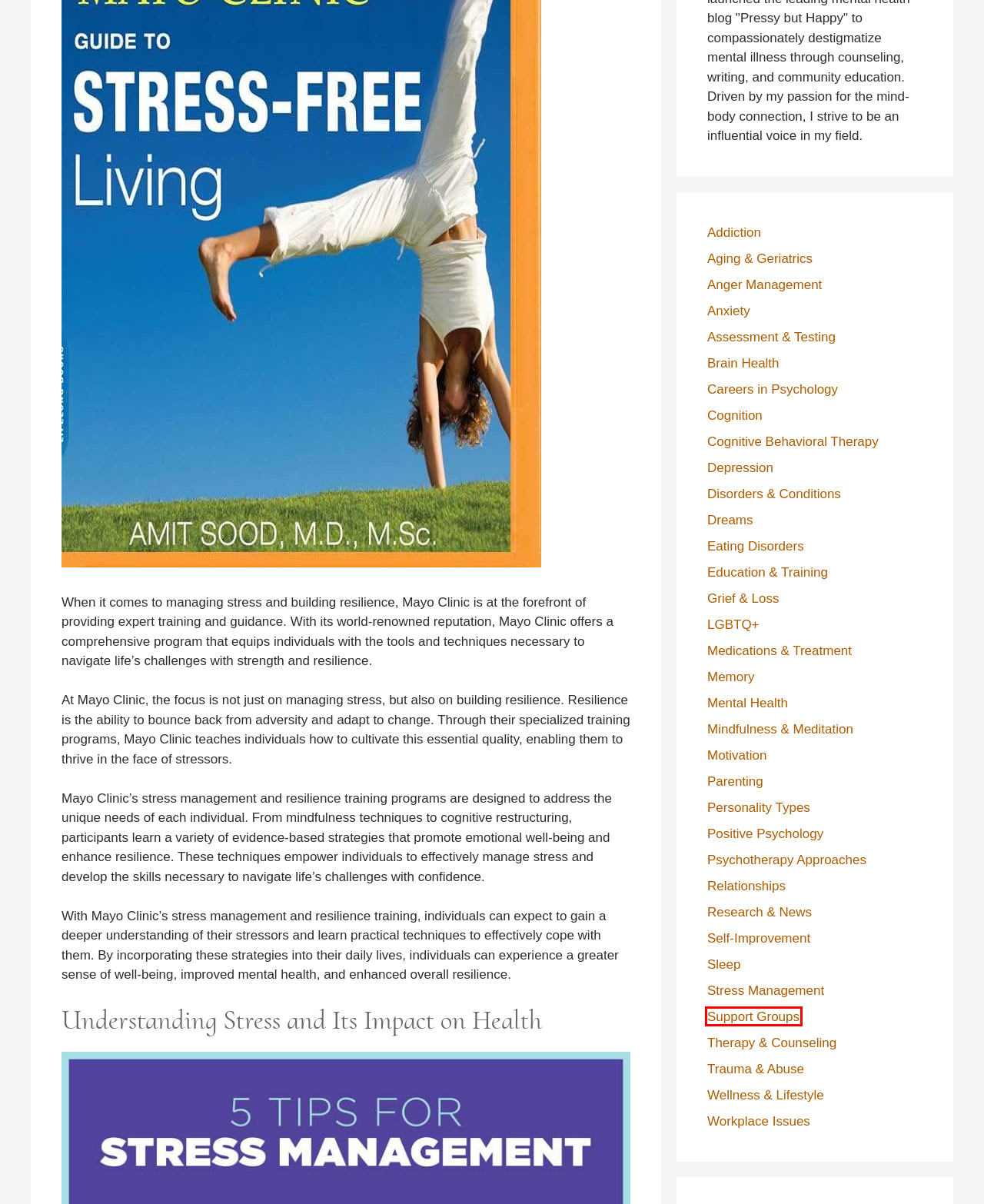You have a screenshot showing a webpage with a red bounding box highlighting an element. Choose the webpage description that best fits the new webpage after clicking the highlighted element. The descriptions are:
A. LGBTQ+ - Pressure but Happy
B. Motivation - Pressure but Happy
C. Memory - Pressure but Happy
D. Trauma & Abuse - Pressure but Happy
E. Grief & Loss - Pressure but Happy
F. Support Groups - Pressure but Happy
G. Personality Types - Pressure but Happy
H. Education & Training - Pressure but Happy

F